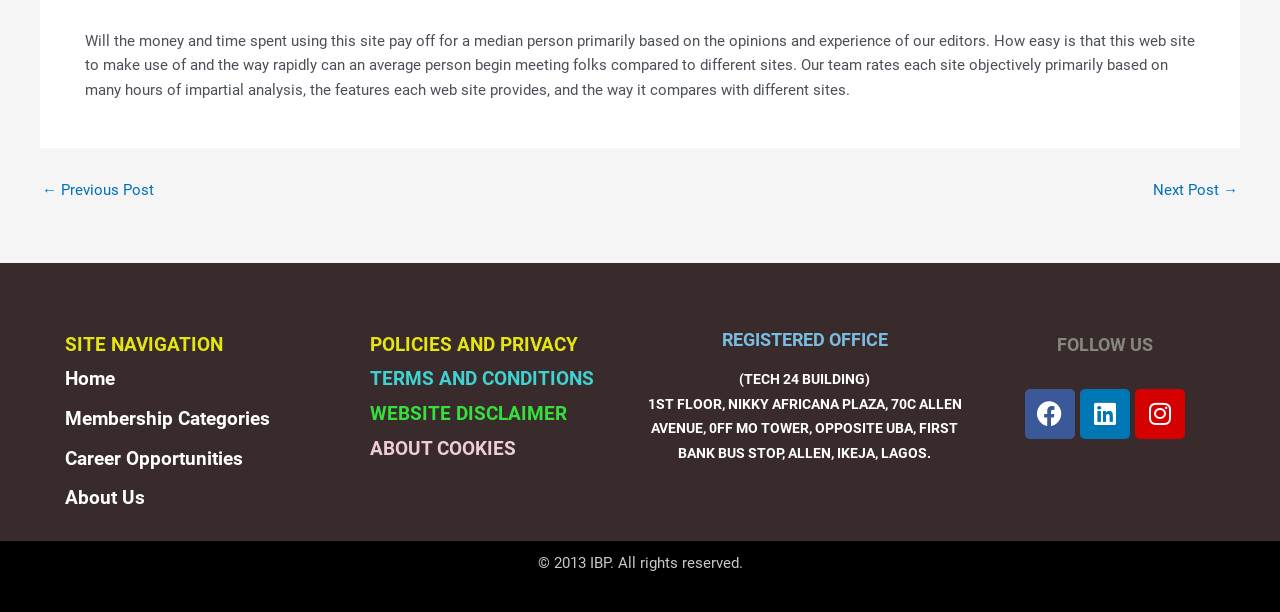Answer the question briefly using a single word or phrase: 
What is the name of the building where the website's office is located?

TECH 24 BUILDING